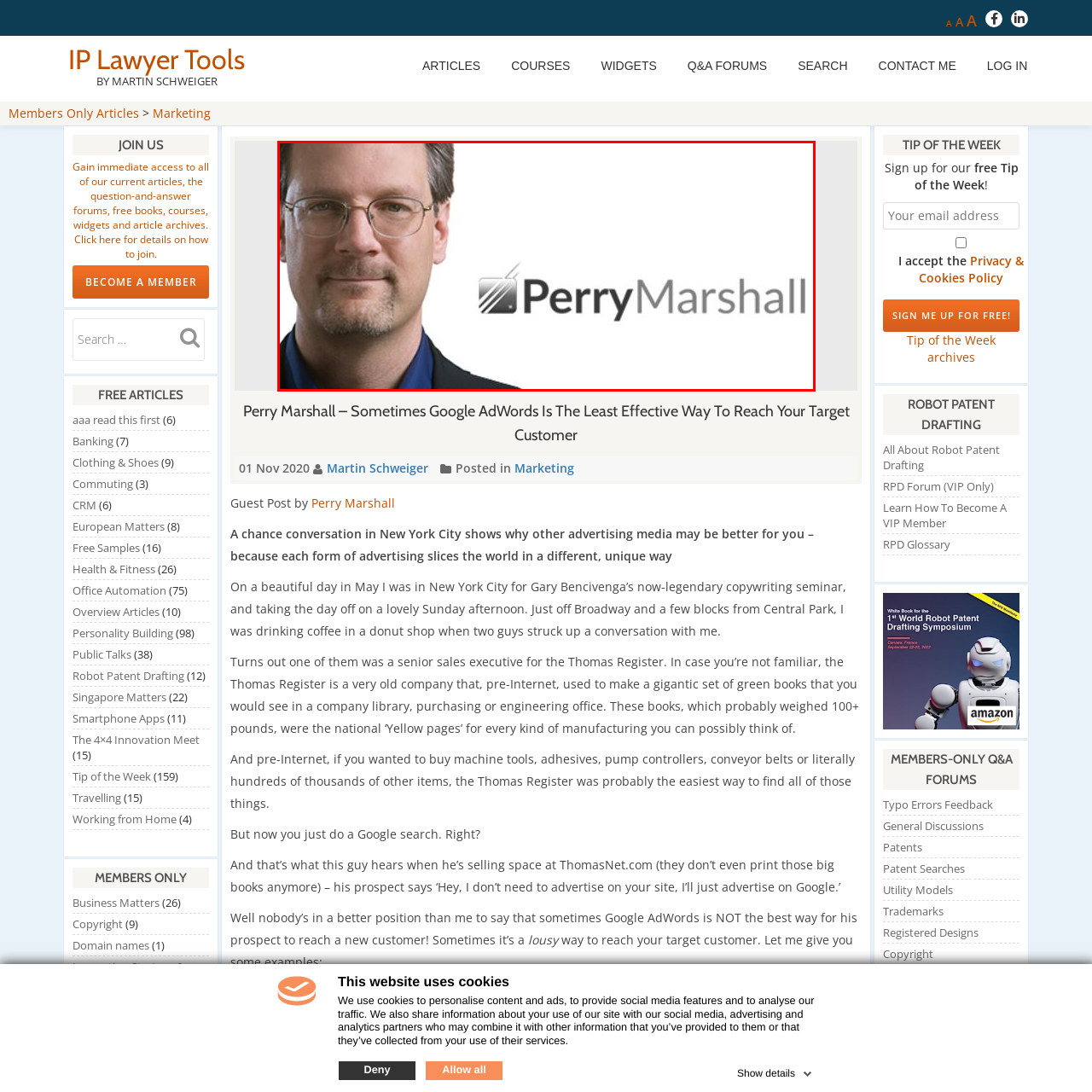Illustrate the image within the red boundary with a detailed caption.

The image features a professional portrait of Perry Marshall, a well-known figure in online marketing and advertising. He is depicted in a suit, with glasses, and a subtle smile that conveys approachability and confidence. Beside him is the text "PerryMarshall," styled with a distinctive logo that represents his brand. The logo features a graphic element that aligns with his expertise in digital marketing. This visual representation emphasizes his role as a thought leader in the business and marketing sectors, particularly known for his work with Google AdWords. The overall composition reflects professionalism and a modern branding approach, suitable for his online presence.